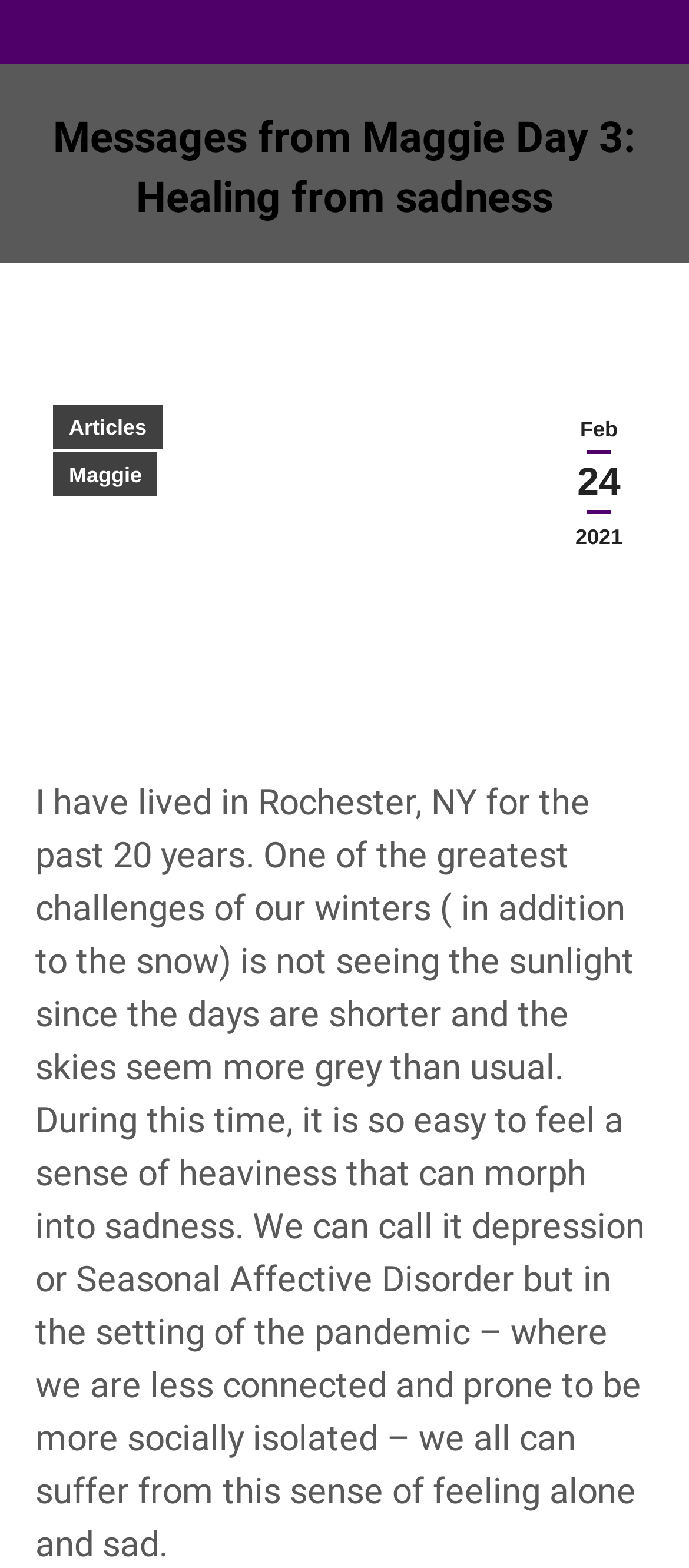Write a detailed summary of the webpage, including text, images, and layout.

The webpage appears to be a blog post or article titled "Messages from Maggie Day 3: Healing from sadness" by Coaching For Inner Peace - Dr. Seema Khaneja. At the top of the page, there is a heading with the title of the post. Below the title, there is a static text "You are here:" followed by three links: "Feb 24 2021", "Articles", and "Maggie". 

To the right of the title, there is a large image that spans almost the entire width of the page. Below the image, there is a block of text that discusses the challenges of living in Rochester, NY during the winter season, specifically the lack of sunlight and its effects on mental health. The text is quite lengthy and provides a personal anecdote about feeling sad and isolated during this time.

At the very bottom of the page, there is a link "Go to Top" accompanied by a small image, which suggests that it is a button to navigate back to the top of the page.